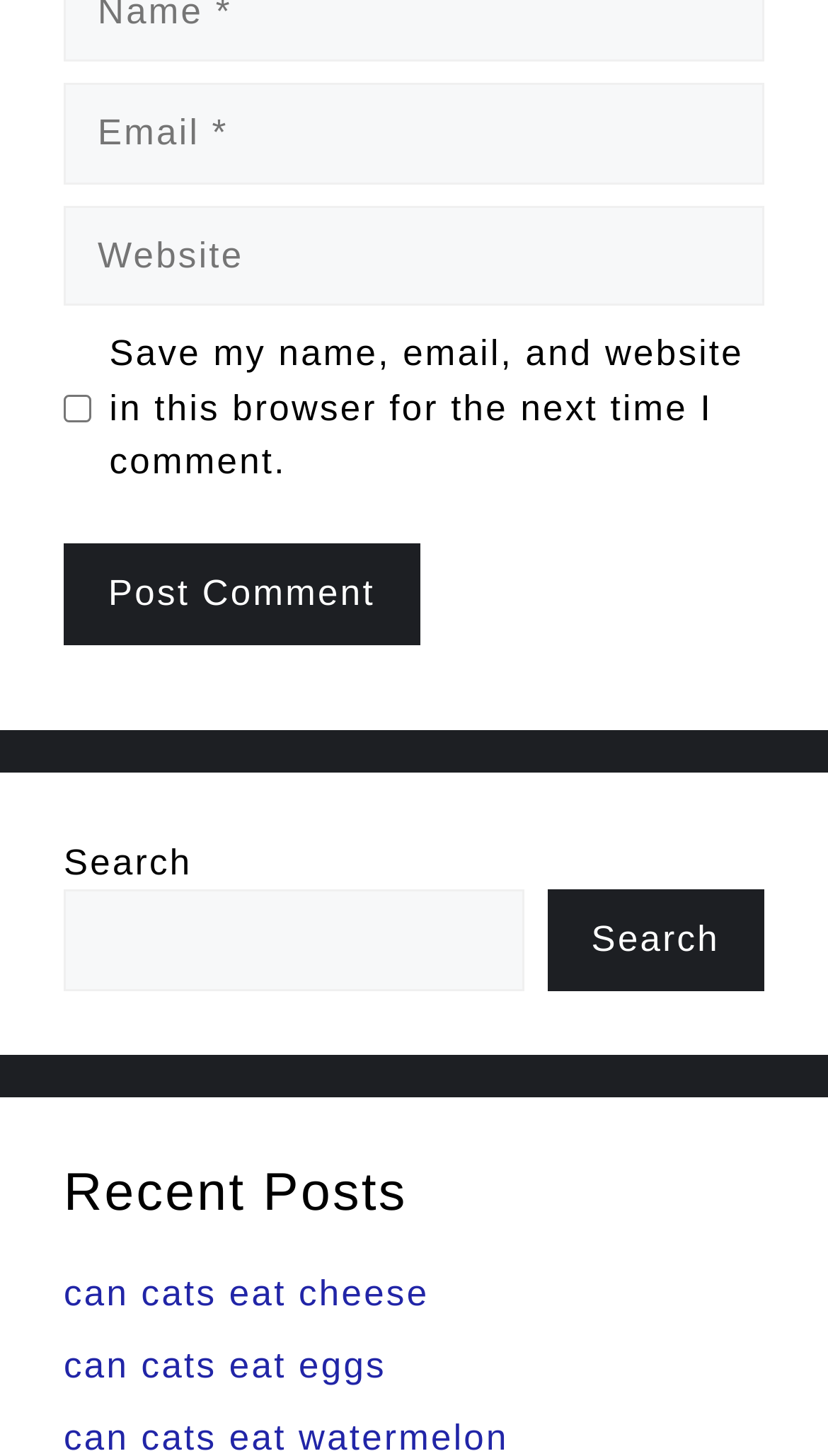What is the section labeled 'Recent Posts'?
Please elaborate on the answer to the question with detailed information.

The section labeled 'Recent Posts' is a heading that indicates a list of recent posts or articles, providing links to read more about each topic.